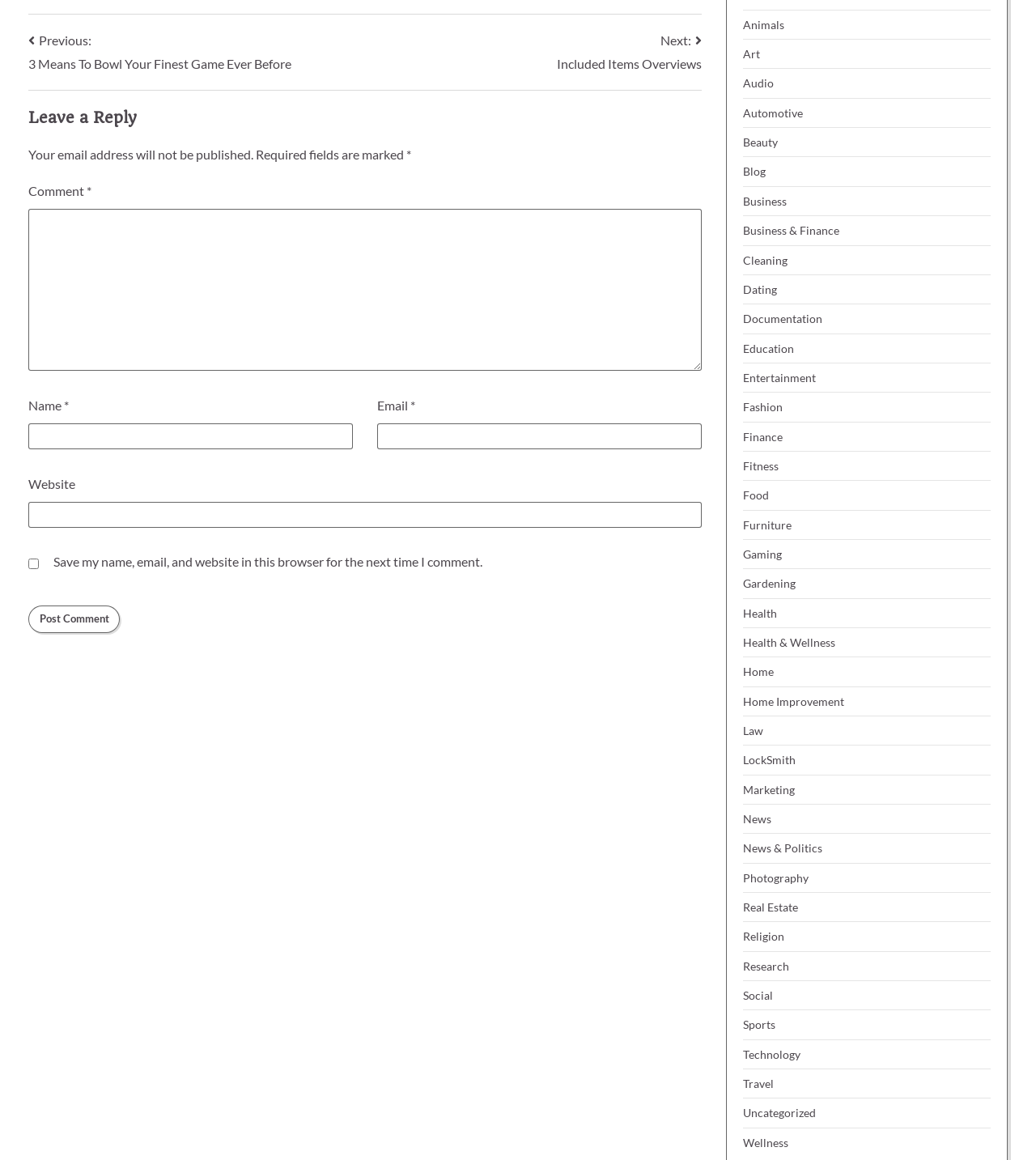Please identify the bounding box coordinates of the element on the webpage that should be clicked to follow this instruction: "Click on the 'Post Comment' button". The bounding box coordinates should be given as four float numbers between 0 and 1, formatted as [left, top, right, bottom].

[0.027, 0.522, 0.116, 0.546]